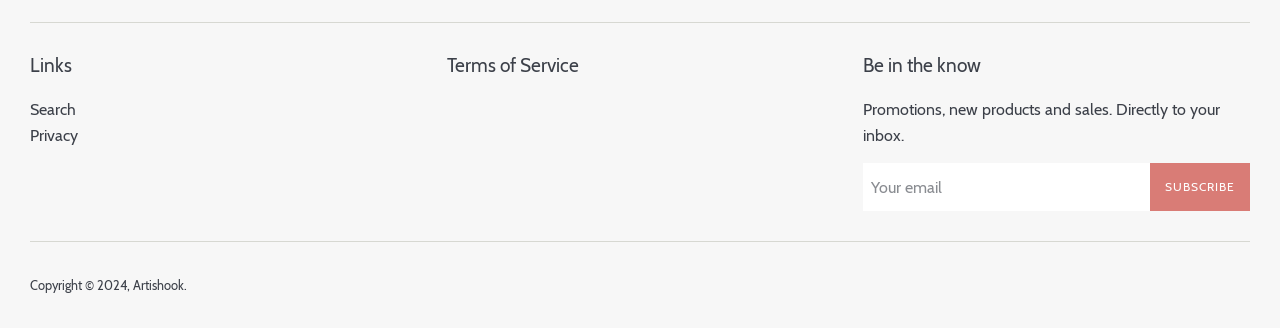What are the three main sections on the webpage?
Based on the screenshot, provide a one-word or short-phrase response.

Links, Terms of Service, Be in the know